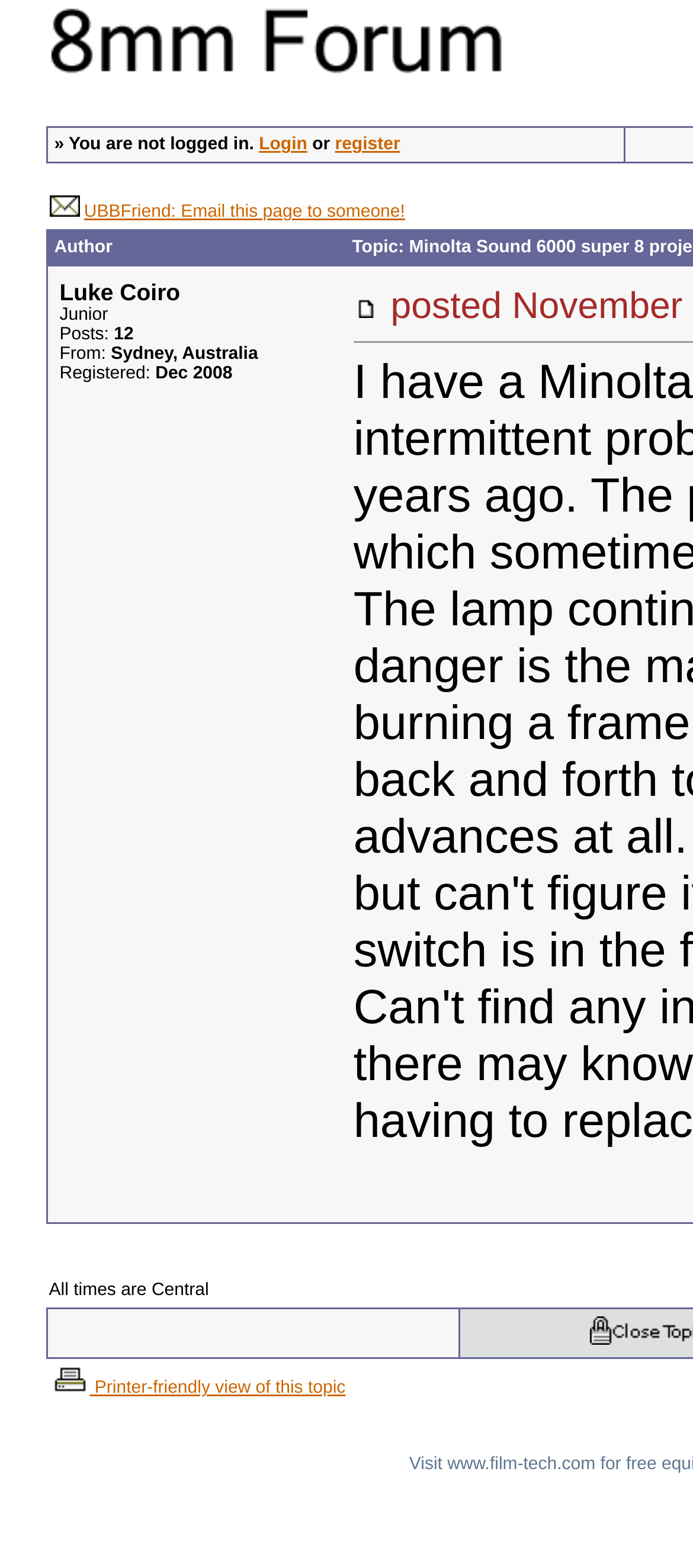Please provide a one-word or phrase answer to the question: 
What is the location of the author?

Sydney, Australia